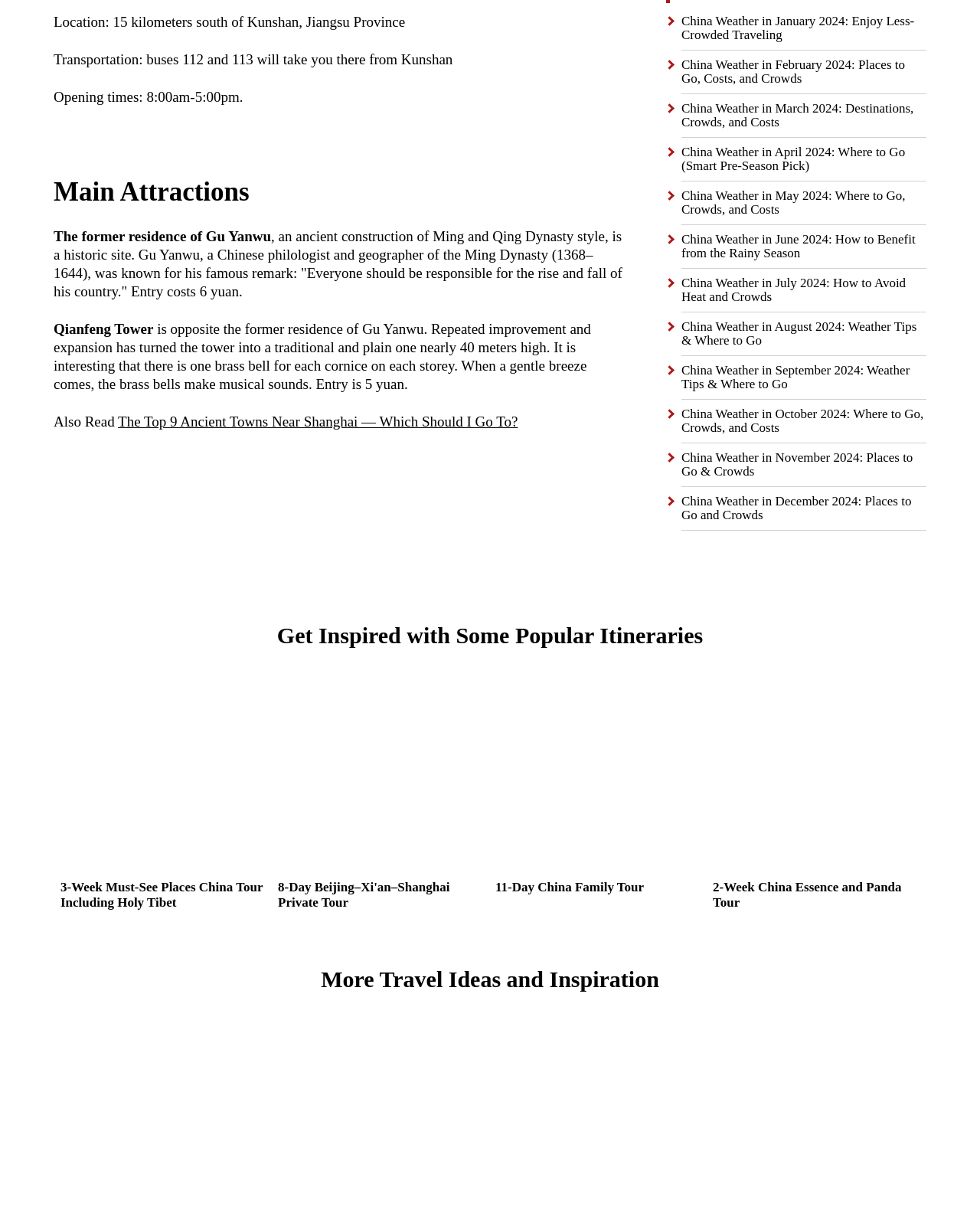Can you find the bounding box coordinates for the element to click on to achieve the instruction: "Click the 'Home' link"?

None